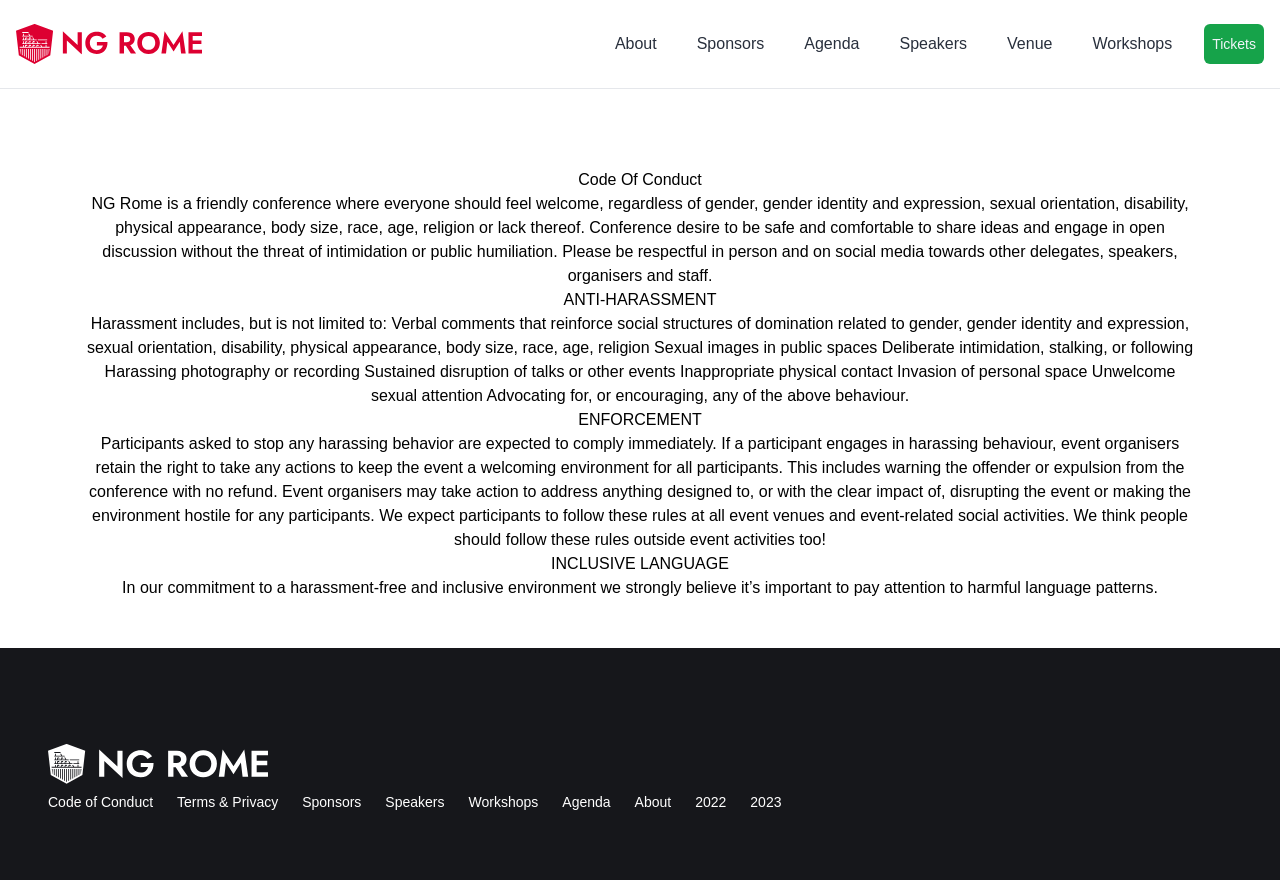Explain in detail what is displayed on the webpage.

The webpage is about the Code of Conduct for NG Rome, a friendly conference that aims to provide a safe and comfortable environment for all participants. At the top of the page, there is a navigation menu with links to various sections of the conference website, including the home page, about, sponsors, agenda, speakers, venue, workshops, and tickets.

Below the navigation menu, there is a heading that reads "Code Of Conduct" in a prominent font size. The code of conduct is divided into four sections: a general statement, anti-harassment, enforcement, and inclusive language.

The general statement section explains that the conference aims to be a welcoming environment for everyone, regardless of gender, gender identity, sexual orientation, disability, physical appearance, body size, race, age, religion, or lack thereof.

The anti-harassment section lists various forms of harassment, including verbal comments, sexual images, deliberate intimidation, and unwelcome sexual attention. It emphasizes that harassment is not tolerated at the conference.

The enforcement section explains that participants who engage in harassing behavior will be asked to stop and may be expelled from the conference with no refund. The organizers reserve the right to take any actions to maintain a welcoming environment.

The inclusive language section emphasizes the importance of paying attention to harmful language patterns to create a harassment-free and inclusive environment.

At the bottom of the page, there are links to various sections of the conference website, including the code of conduct, terms and privacy, sponsors, speakers, workshops, agenda, about, and years 2022 and 2023. There is also a small image on the bottom left corner of the page.